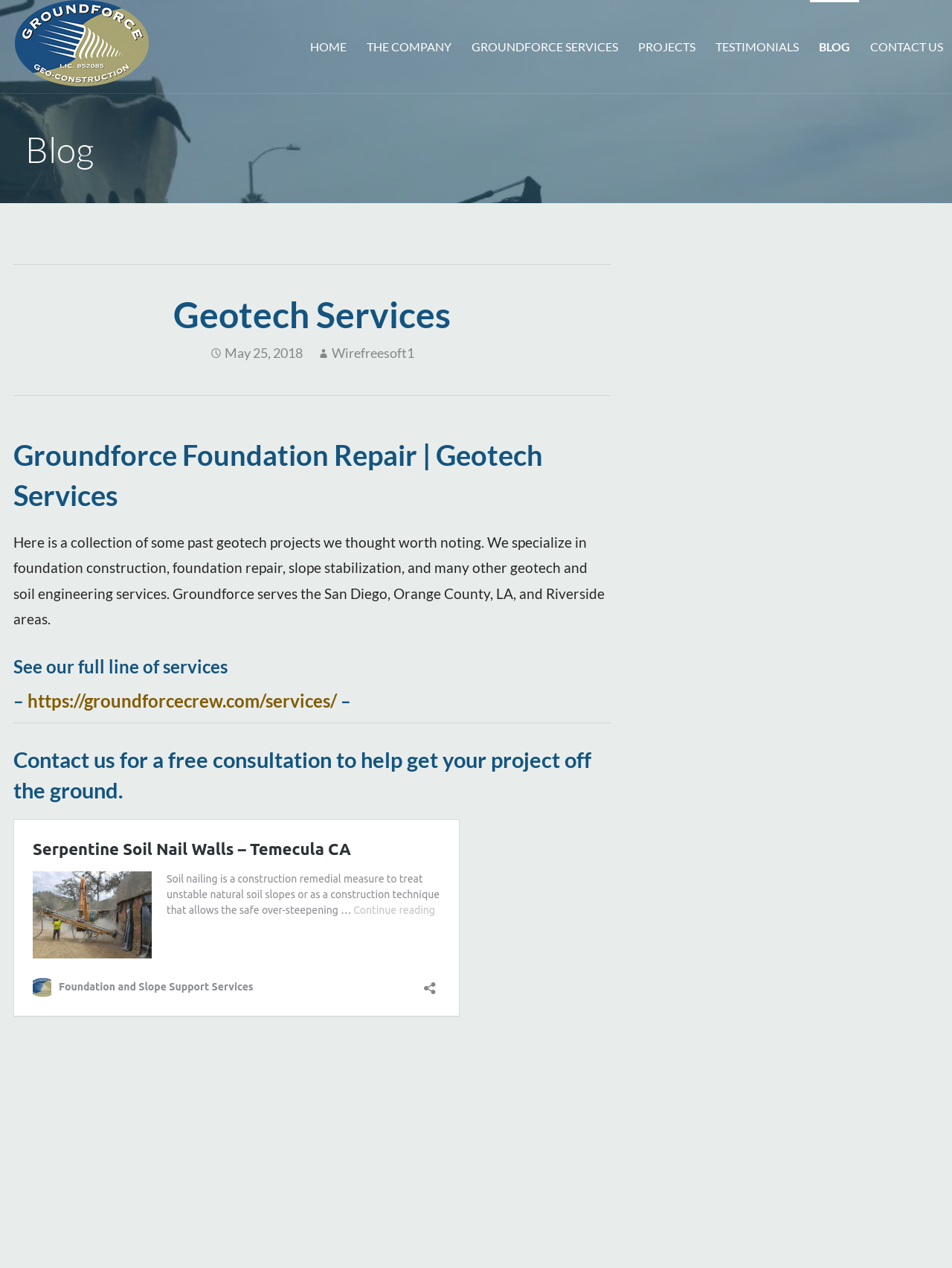Determine the bounding box coordinates of the region I should click to achieve the following instruction: "Read the blog post about Geotech Services". Ensure the bounding box coordinates are four float numbers between 0 and 1, i.e., [left, top, right, bottom].

[0.014, 0.228, 0.641, 0.268]